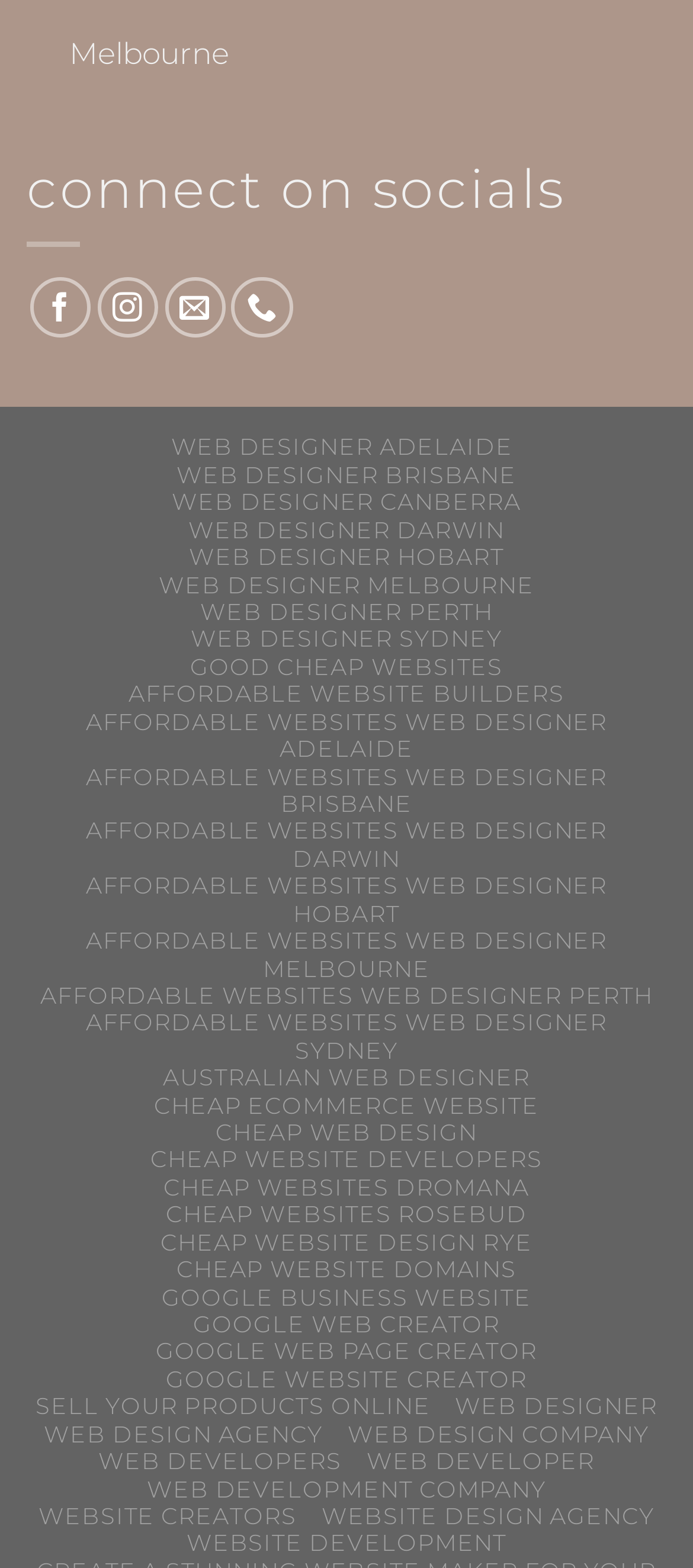Identify the bounding box coordinates for the element that needs to be clicked to fulfill this instruction: "Contact us through email". Provide the coordinates in the format of four float numbers between 0 and 1: [left, top, right, bottom].

[0.237, 0.177, 0.326, 0.216]